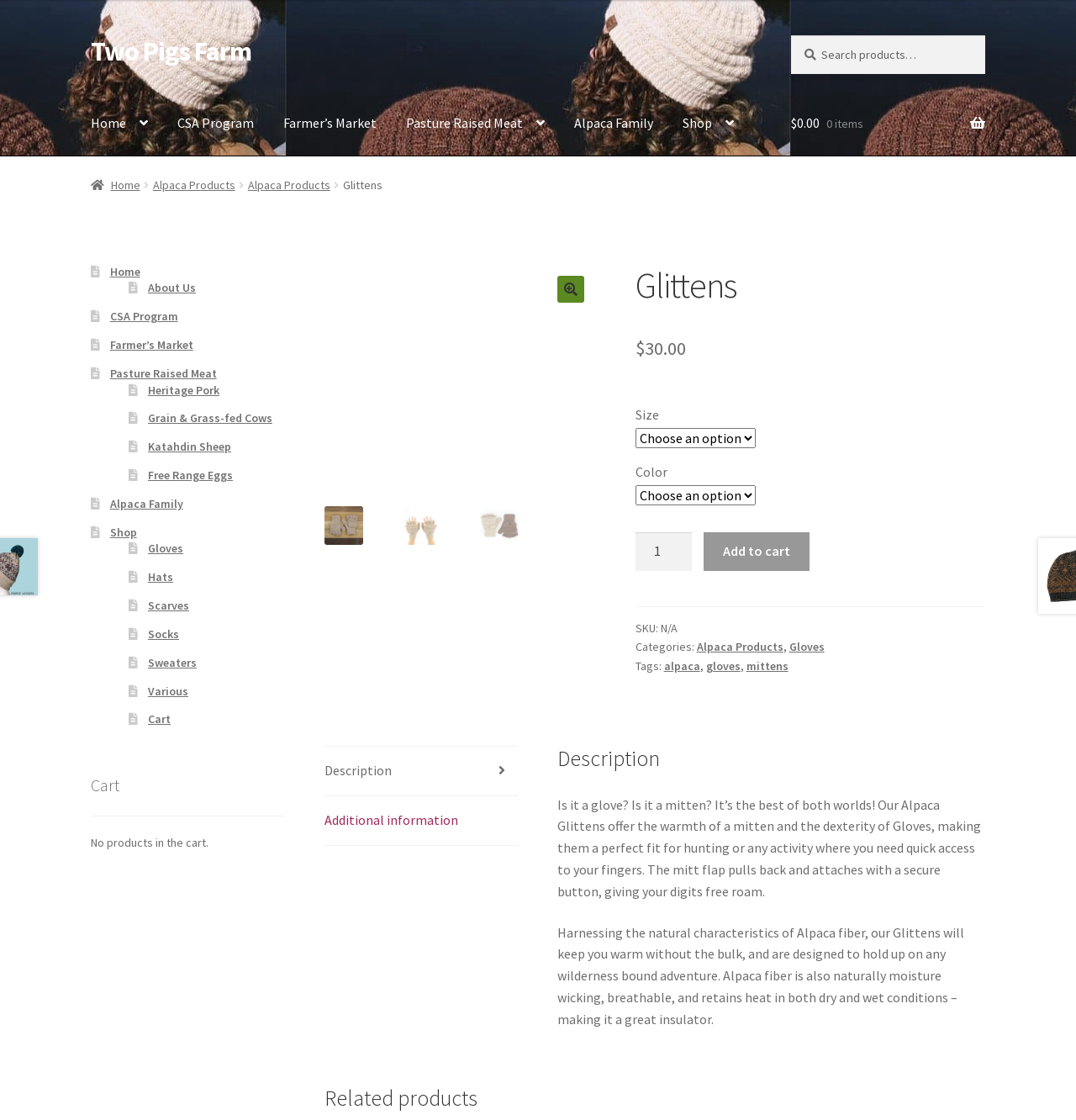Locate the bounding box coordinates of the element to click to perform the following action: 'View product description'. The coordinates should be given as four float values between 0 and 1, in the form of [left, top, right, bottom].

[0.301, 0.667, 0.482, 0.71]